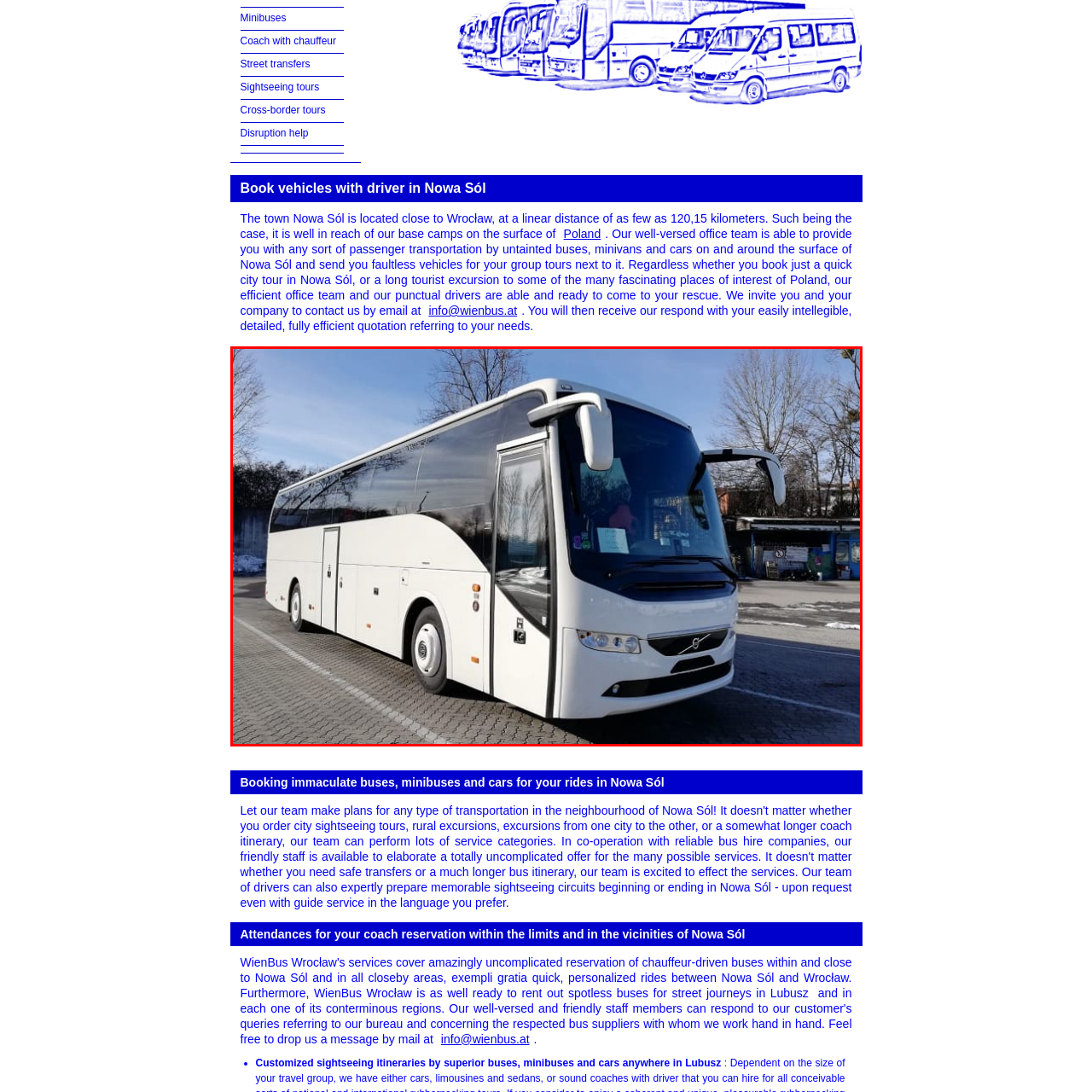Examine the contents within the red bounding box and respond with a single word or phrase: Where can travelers hire this bus?

Nowa Sól, Poland